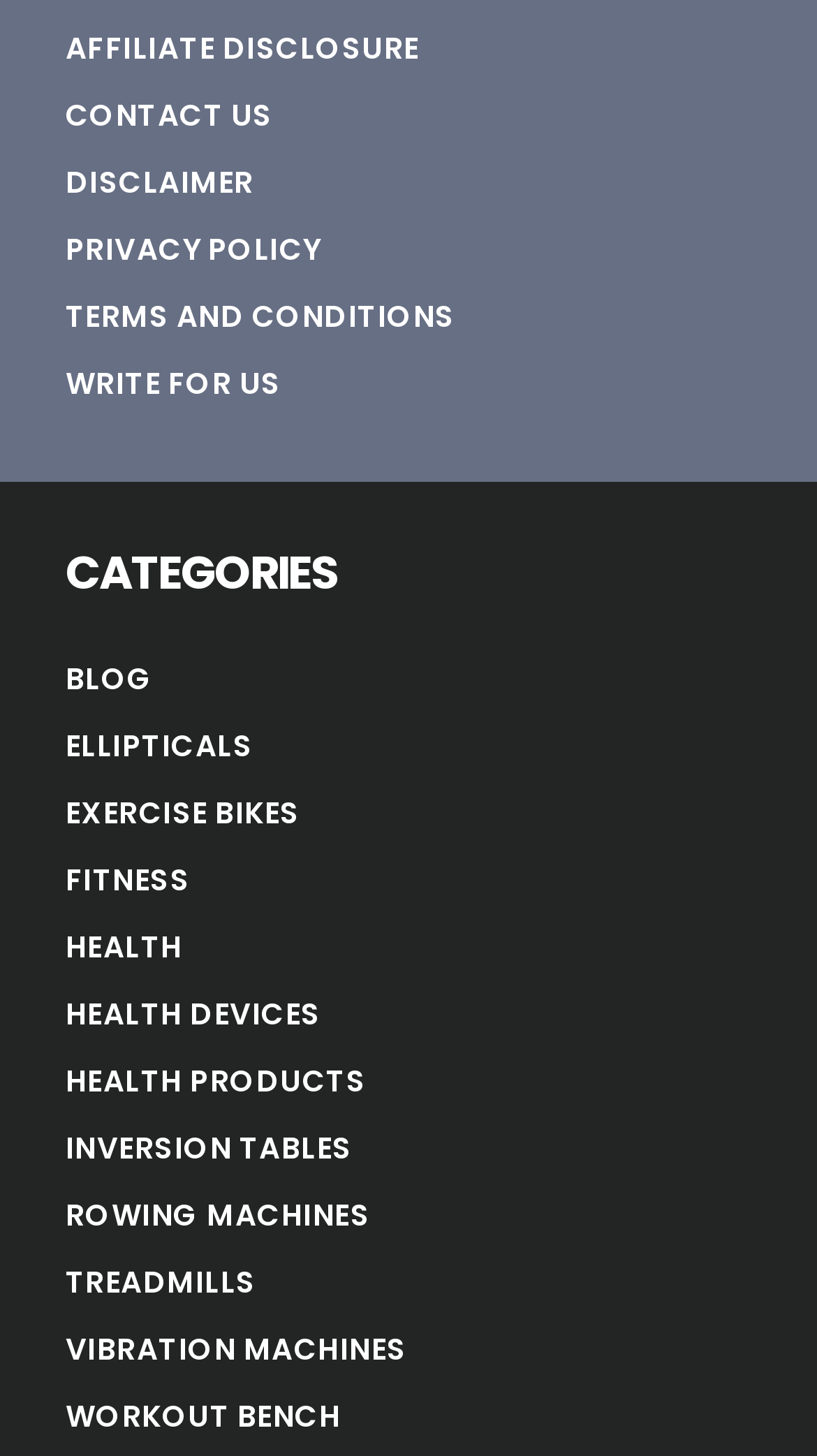Please find the bounding box coordinates of the element's region to be clicked to carry out this instruction: "Open the search bar".

None